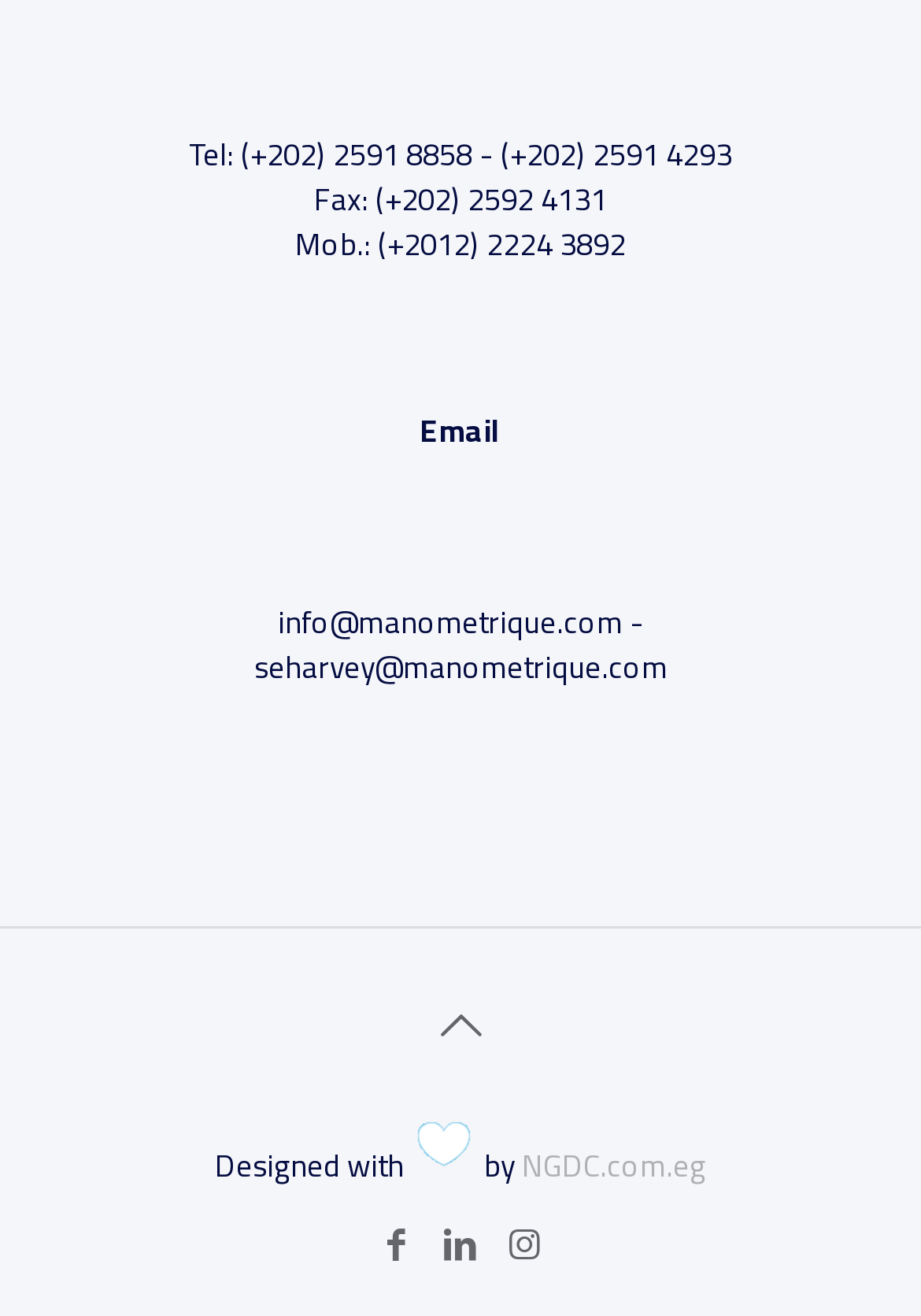How many social media links are there?
Using the image as a reference, answer the question in detail.

There are three social media links at the bottom of the page, represented by the icons '', '', and ''.